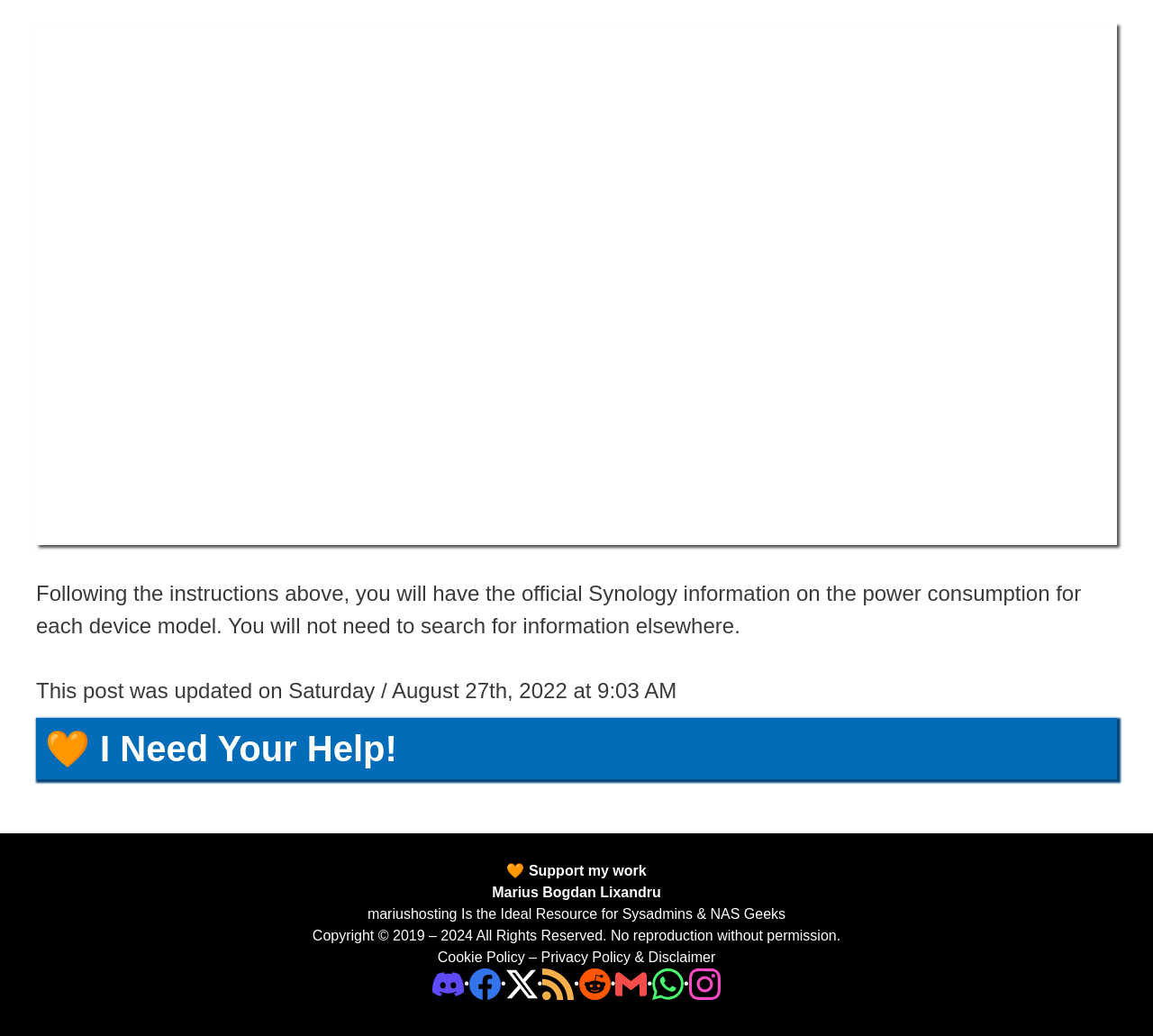Provide the bounding box coordinates of the HTML element described as: "Marius Bogdan Lixandru". The bounding box coordinates should be four float numbers between 0 and 1, i.e., [left, top, right, bottom].

[0.427, 0.853, 0.573, 0.868]